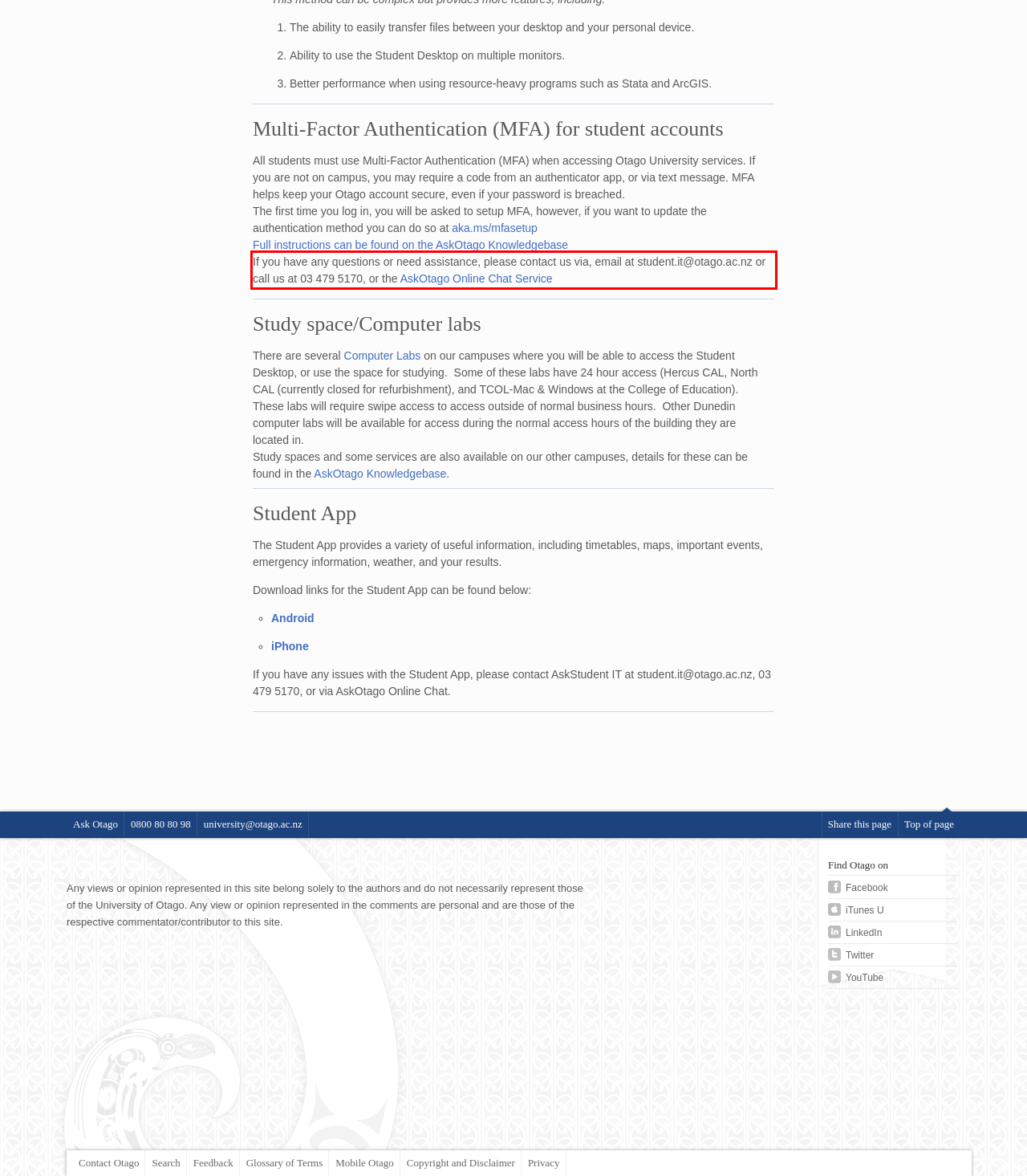By examining the provided screenshot of a webpage, recognize the text within the red bounding box and generate its text content.

If you have any questions or need assistance, please contact us via, email at student.it@otago.ac.nz or call us at 03 479 5170, or the AskOtago Online Chat Service